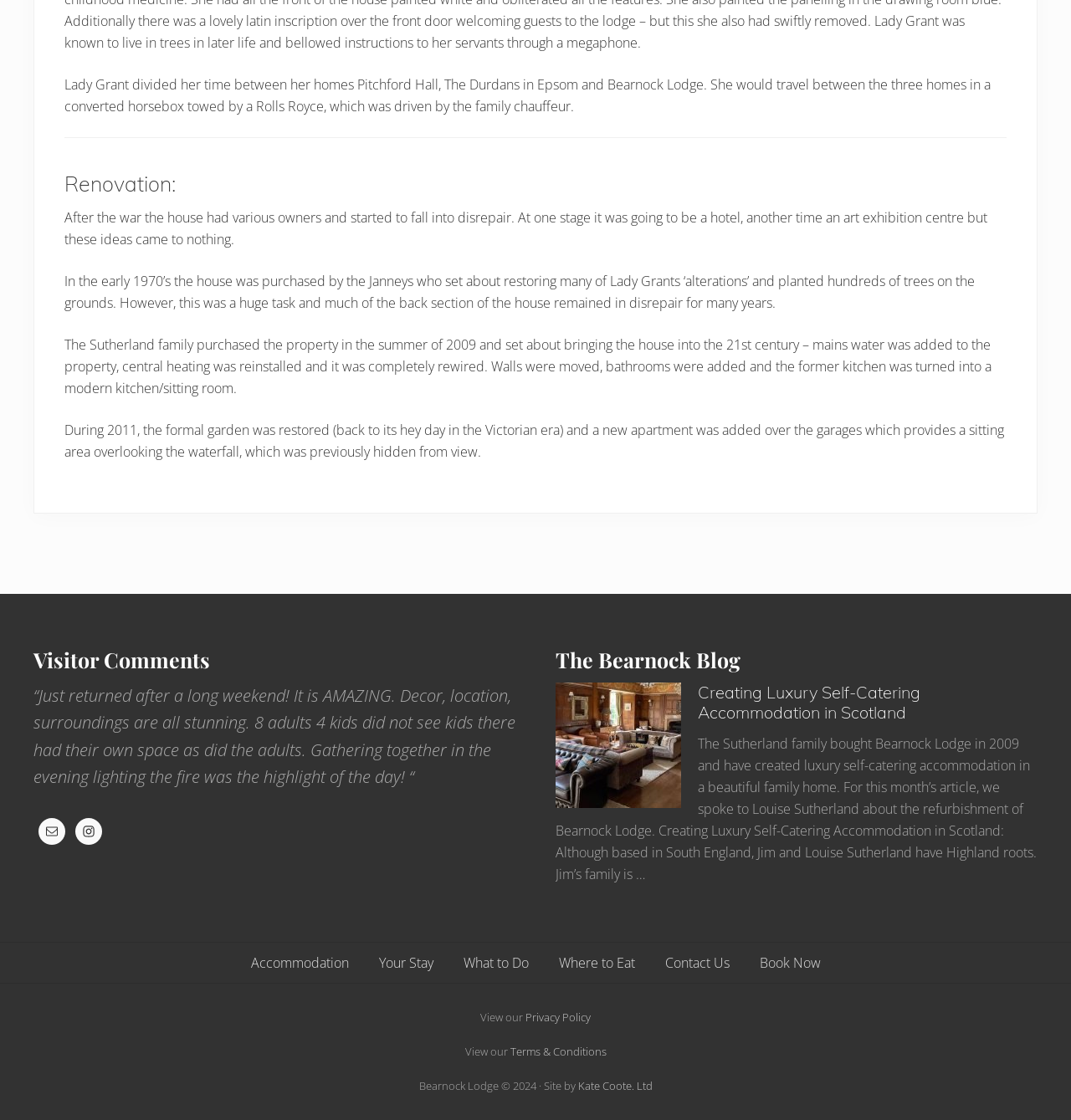Determine the bounding box coordinates of the target area to click to execute the following instruction: "Read 'Creating Luxury Self-Catering Accommodation in Scotland' article."

[0.519, 0.609, 0.969, 0.79]